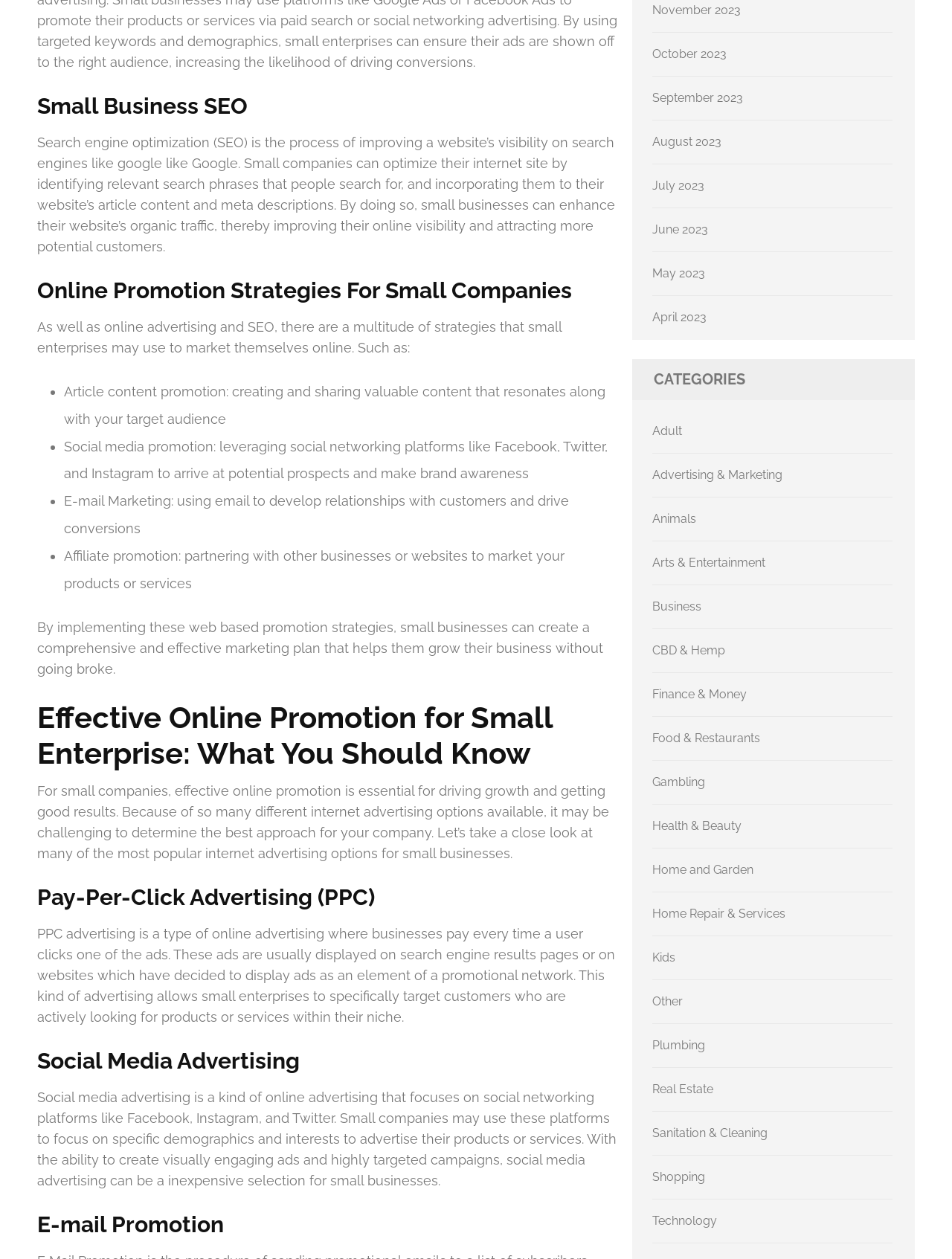Identify the bounding box coordinates for the region of the element that should be clicked to carry out the instruction: "Read about Email Promotion". The bounding box coordinates should be four float numbers between 0 and 1, i.e., [left, top, right, bottom].

[0.039, 0.962, 0.648, 0.984]